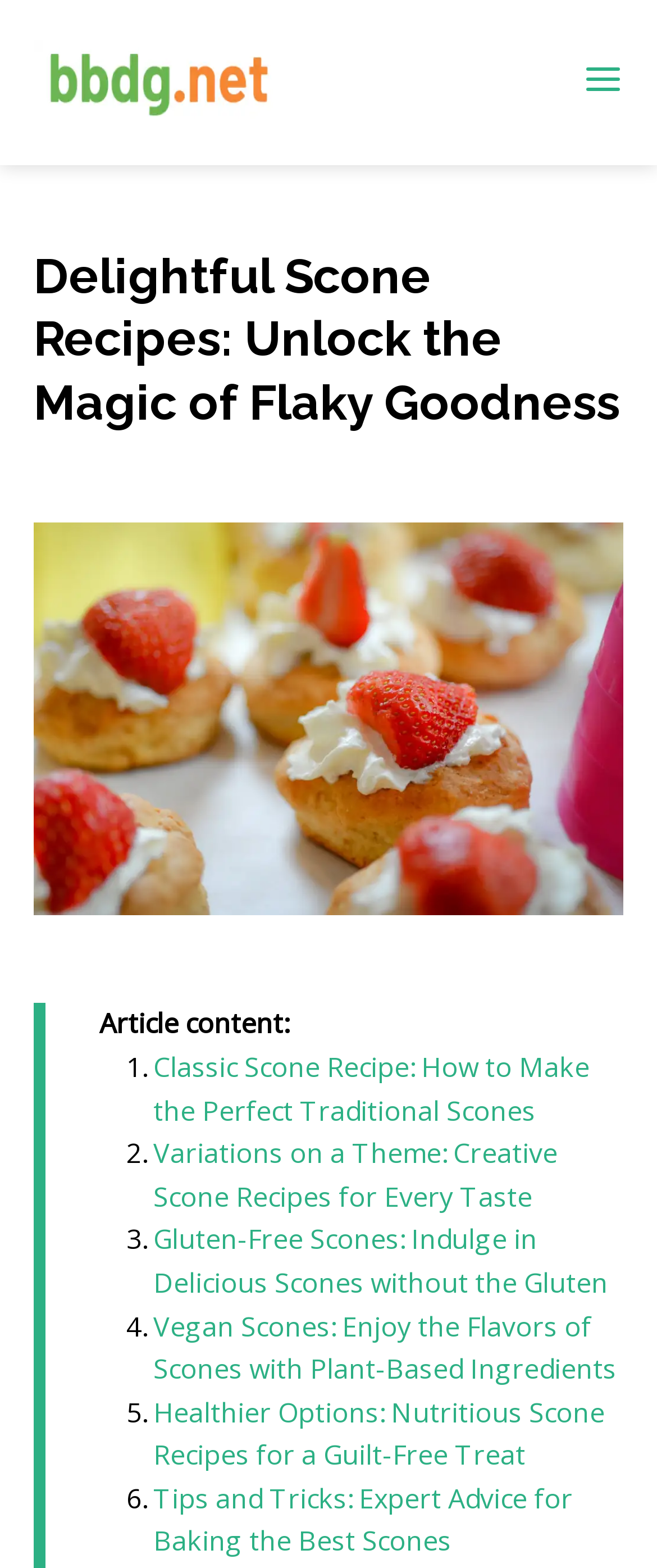Indicate the bounding box coordinates of the clickable region to achieve the following instruction: "Read the article content."

[0.151, 0.641, 0.438, 0.665]